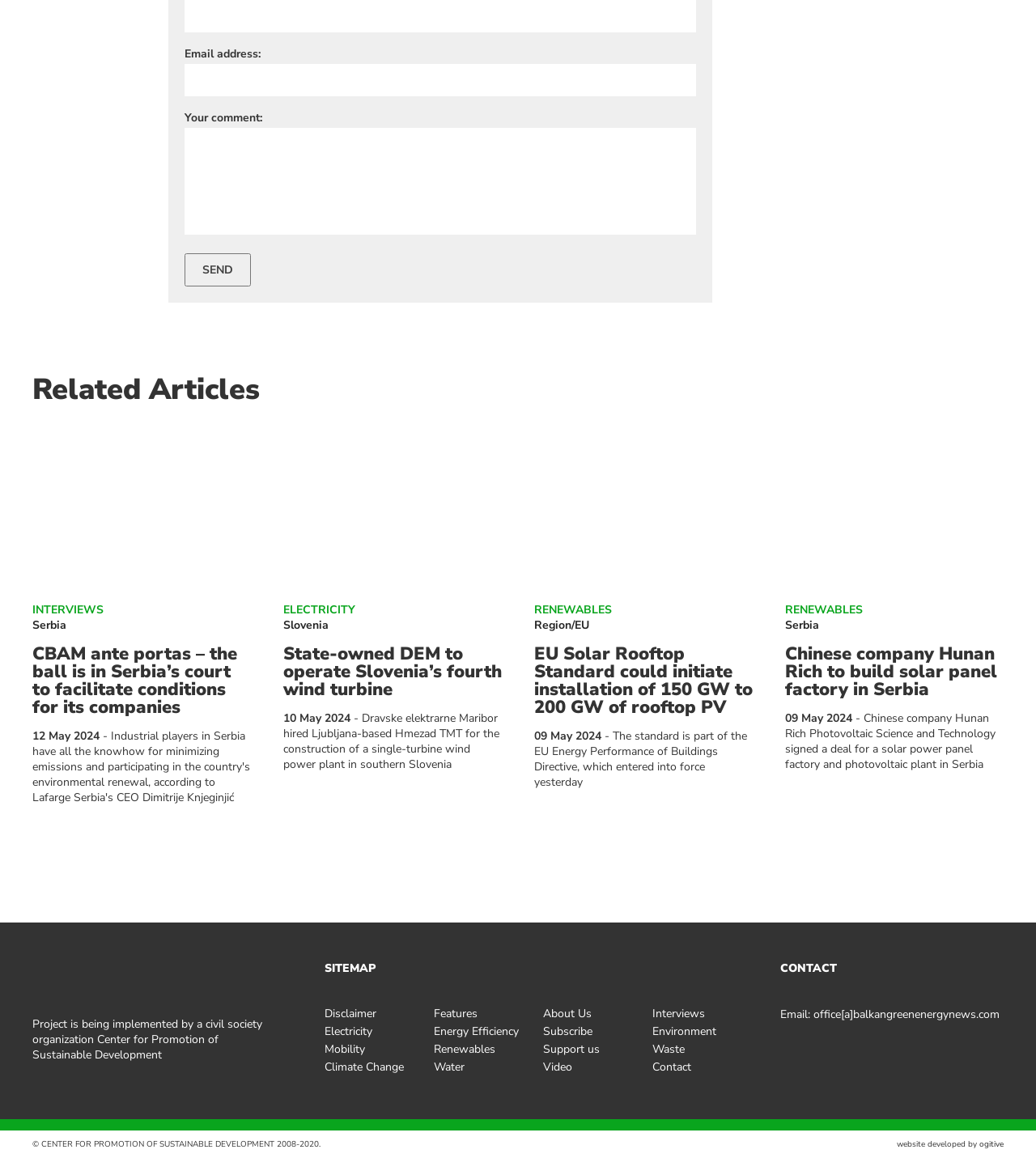What is the topic of the first article under 'Related Articles'?
Based on the image, answer the question with a single word or brief phrase.

CBAM